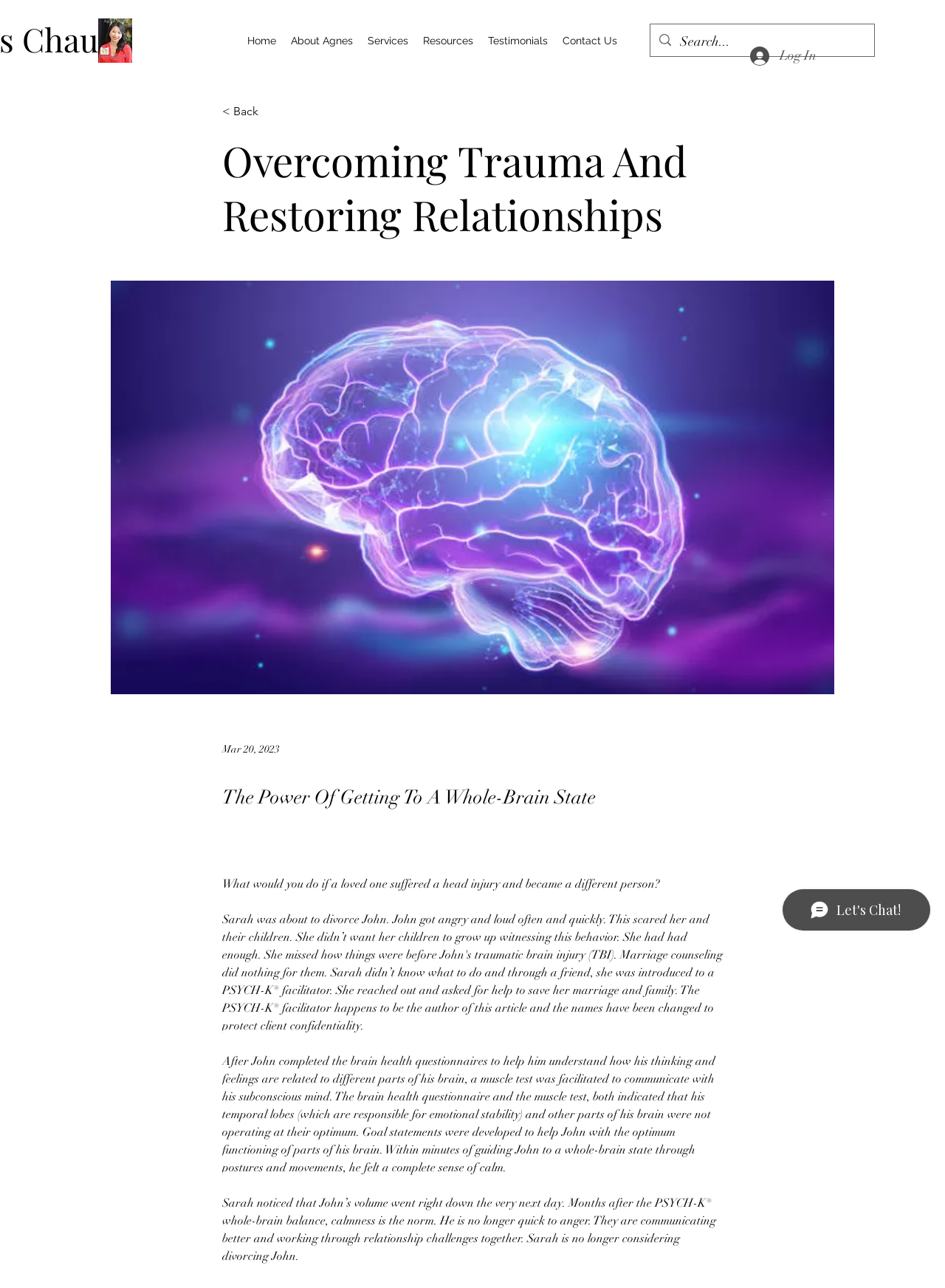Please locate the clickable area by providing the bounding box coordinates to follow this instruction: "Log in to the website".

[0.783, 0.031, 0.875, 0.056]